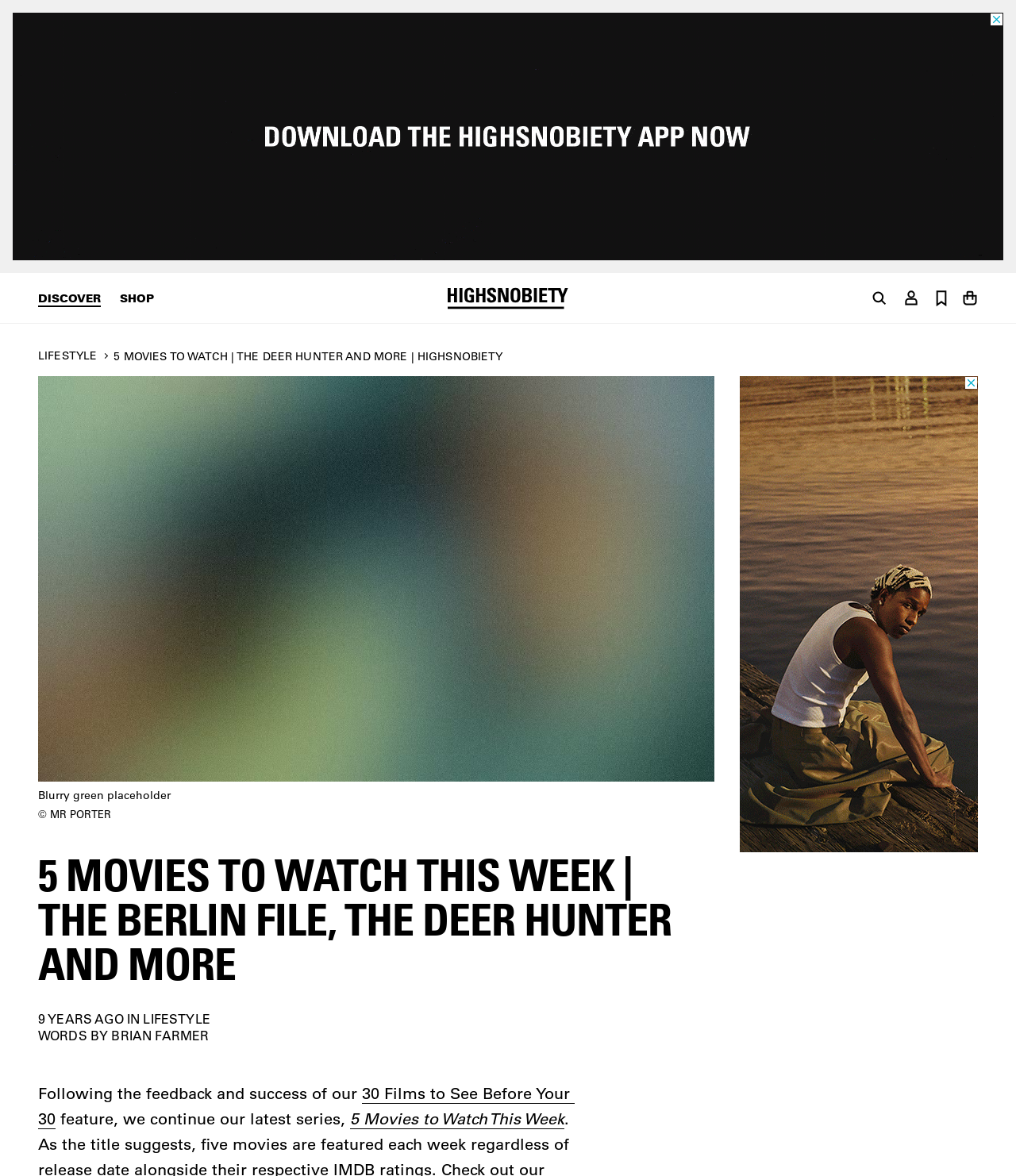Predict the bounding box of the UI element that fits this description: "Brian Farmer".

[0.038, 0.297, 0.096, 0.309]